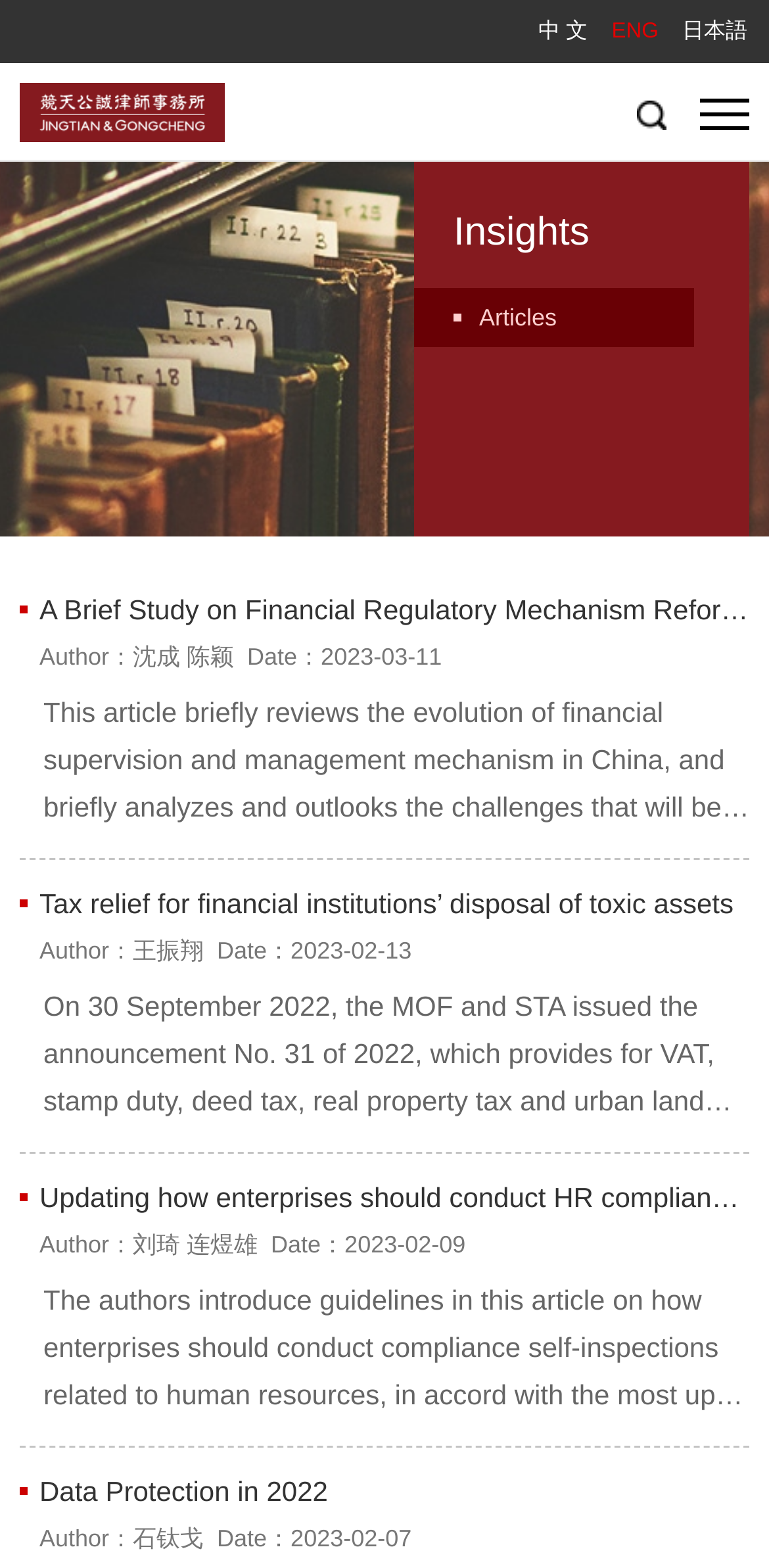Please provide the bounding box coordinates for the UI element as described: "Data Protection in 2022". The coordinates must be four floats between 0 and 1, represented as [left, top, right, bottom].

[0.026, 0.936, 0.974, 0.966]